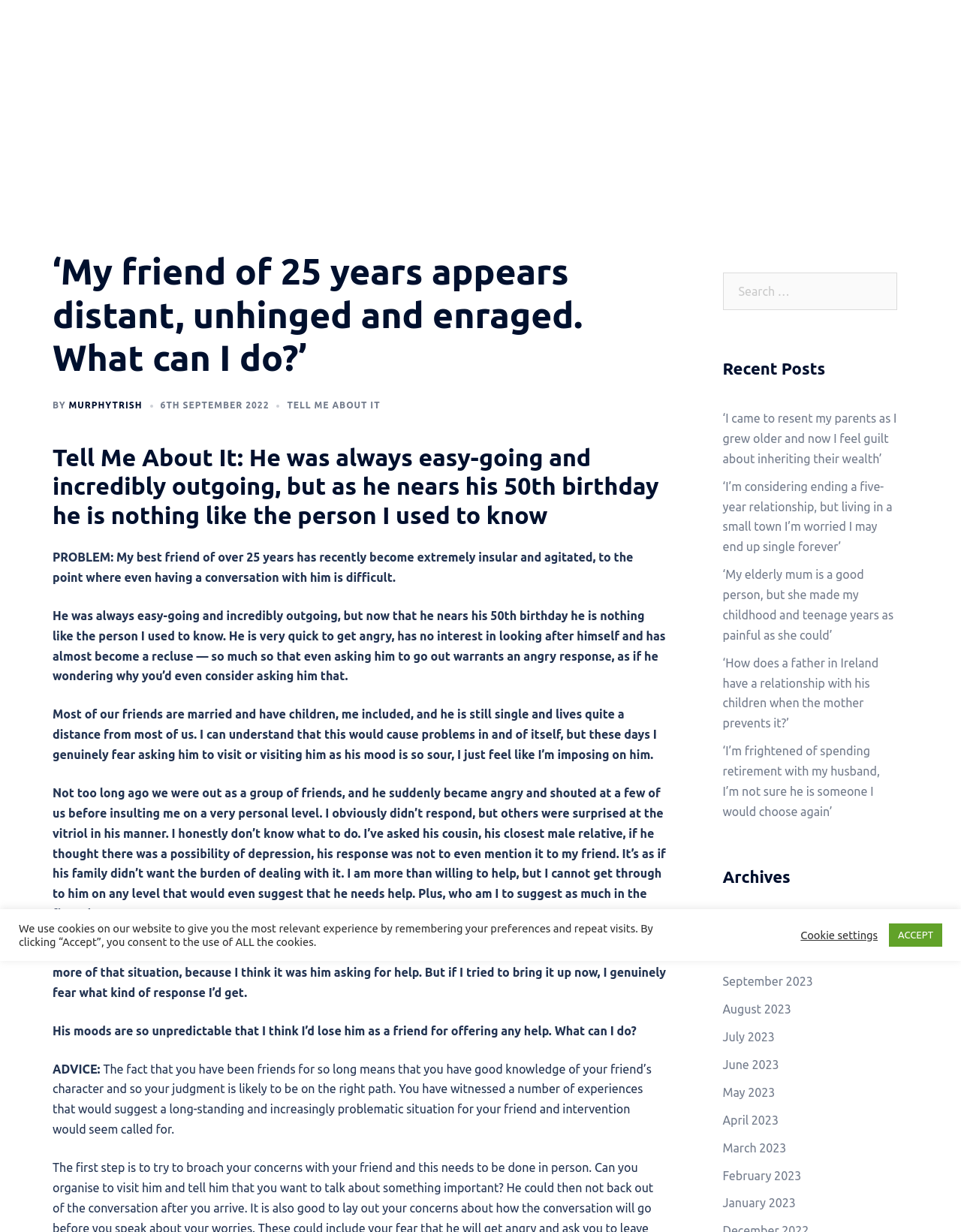What is the purpose of the search box?
Using the details shown in the screenshot, provide a comprehensive answer to the question.

The search box is located in the upper right-hand side of the webpage and is labeled 'Search for:'. This suggests that its purpose is to allow users to search the website for specific content or articles.